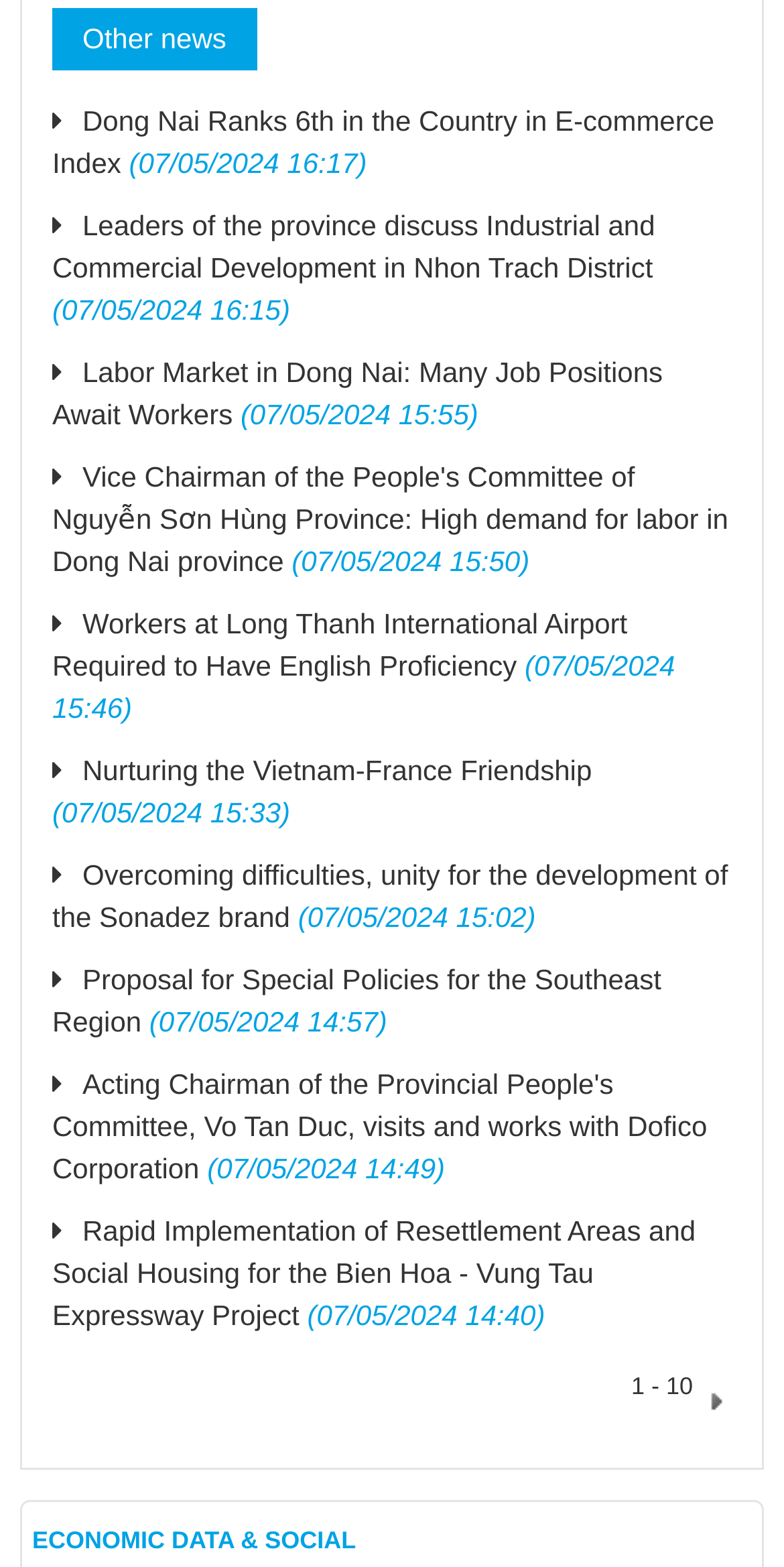Use one word or a short phrase to answer the question provided: 
What is the date of the latest news article?

07/05/2024